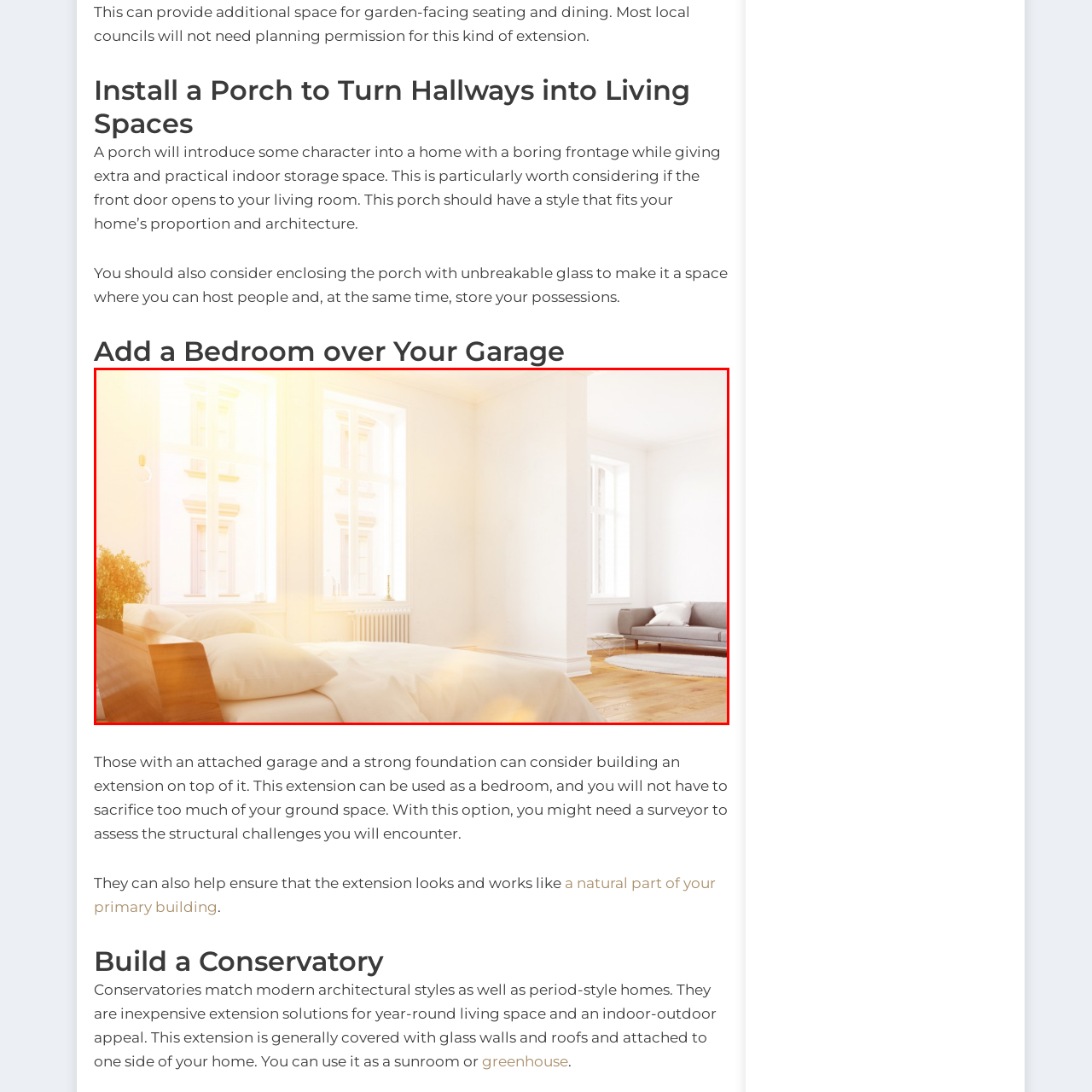Examine the area surrounded by the red box and describe it in detail.

The image depicts a bright and airy bedroom space, featuring large windows that allow ample natural light to fill the room. On the left, a neatly made bed with soft, light-colored linens invites relaxation, while a small plant adds a touch of warmth and nature to the decor. Opposite the bed, a cozy gray sofa provides a comfortable seating area, ideal for unwinding or entertaining guests. The clean lines and minimalist design contribute to an inviting atmosphere, highlighting the potential of transforming spaces in a home. This setup reflects the concept of adding a bedroom over a garage, maximizing living space while maintaining a stylish and functional layout.